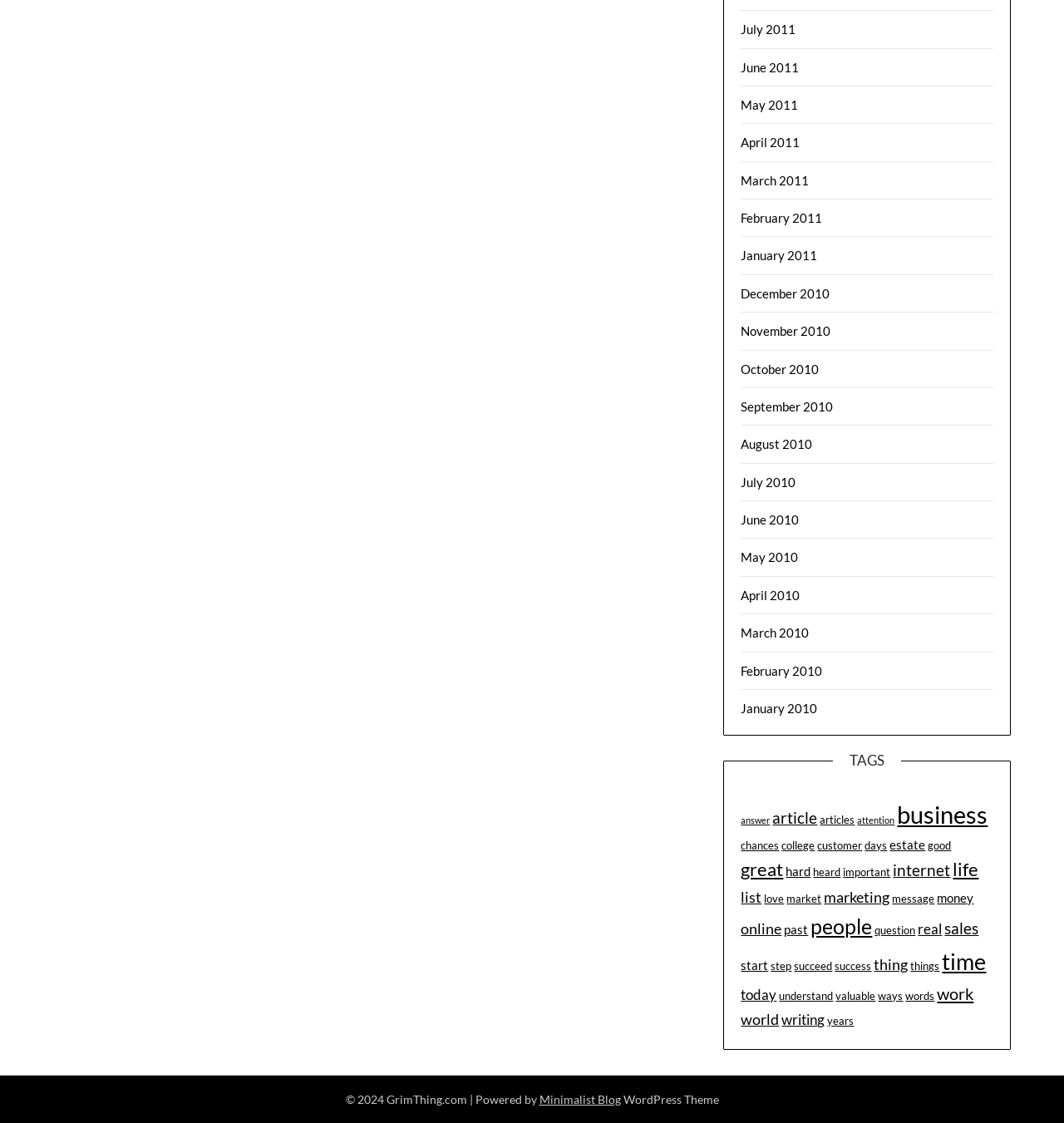What is the copyright year of the website?
Can you provide a detailed and comprehensive answer to the question?

I looked at the footer of the webpage and found the text '© 2024 GrimThing.com', which indicates that the copyright year of the website is 2024.